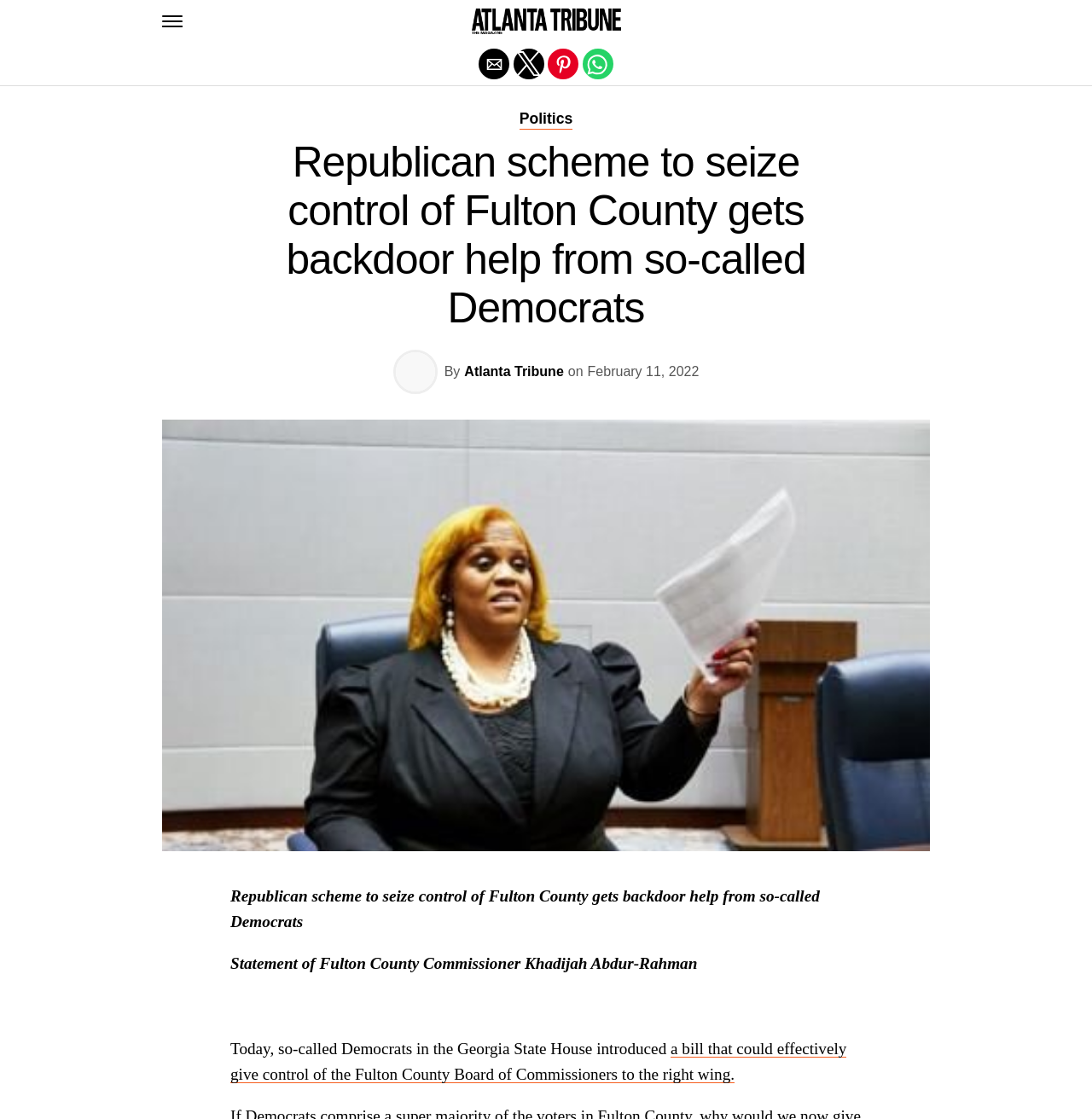Please look at the image and answer the question with a detailed explanation: What is the date mentioned in the article?

I found the answer by looking at the time element with the text 'February 11, 2022' which is located below the heading and above the article content.